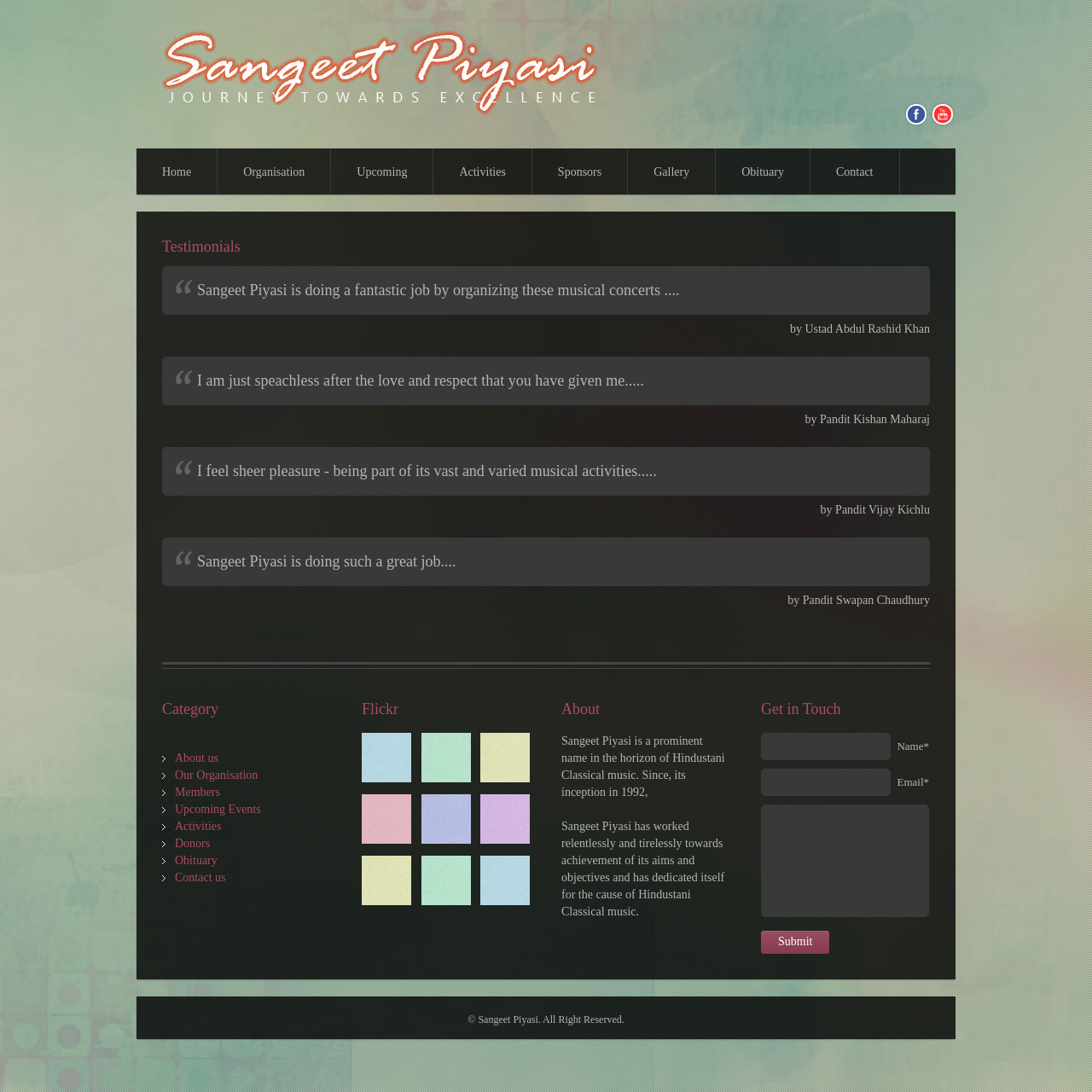What is the purpose of the organisation? Based on the screenshot, please respond with a single word or phrase.

Promoting Hindustani Classical music